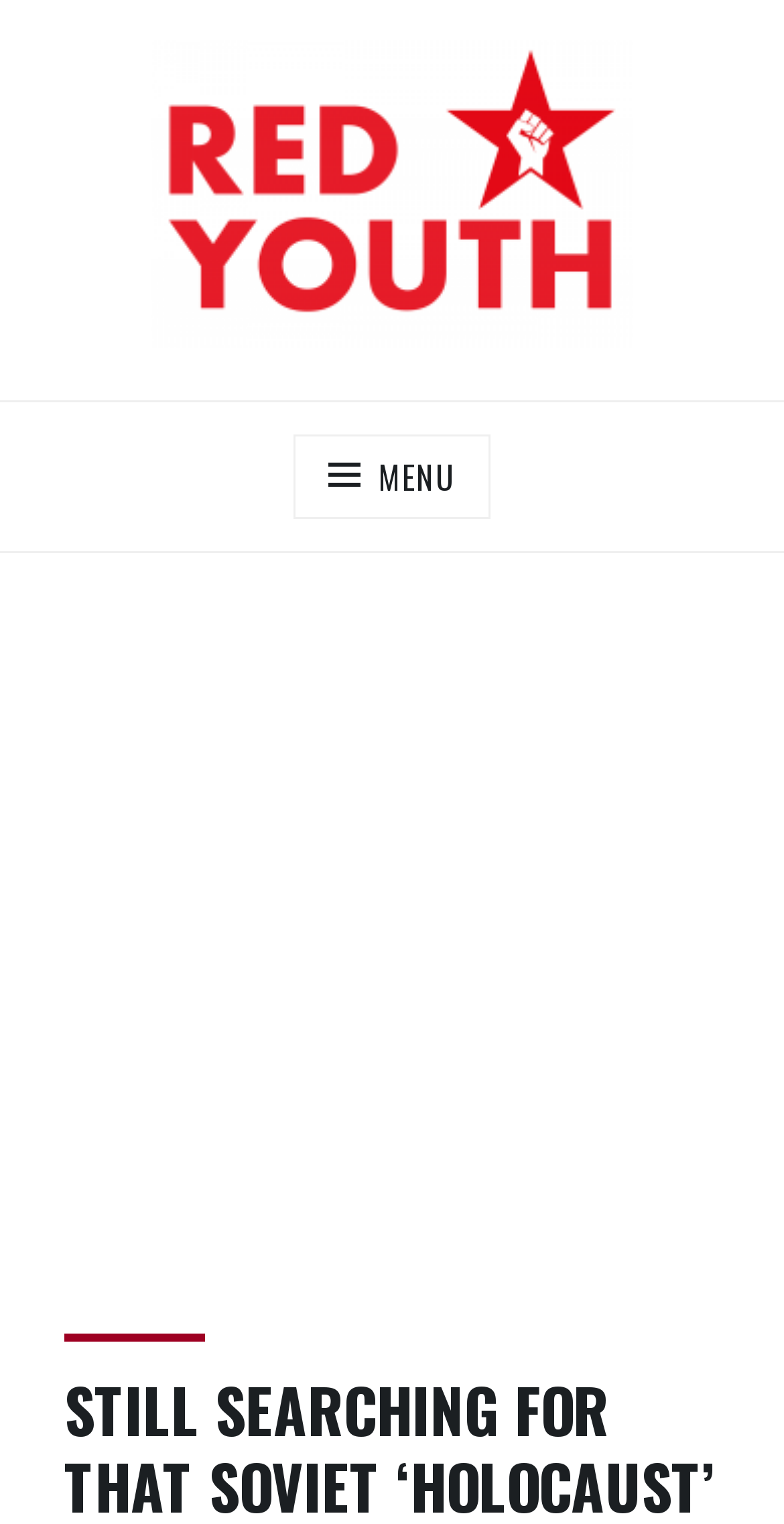What is the image below the menu button?
Please ensure your answer to the question is detailed and covers all necessary aspects.

The image below the menu button can be identified by examining the image with bounding box coordinates [0.082, 0.416, 0.918, 0.846], which is described as 'Applebaum's sorrowful harvest'.